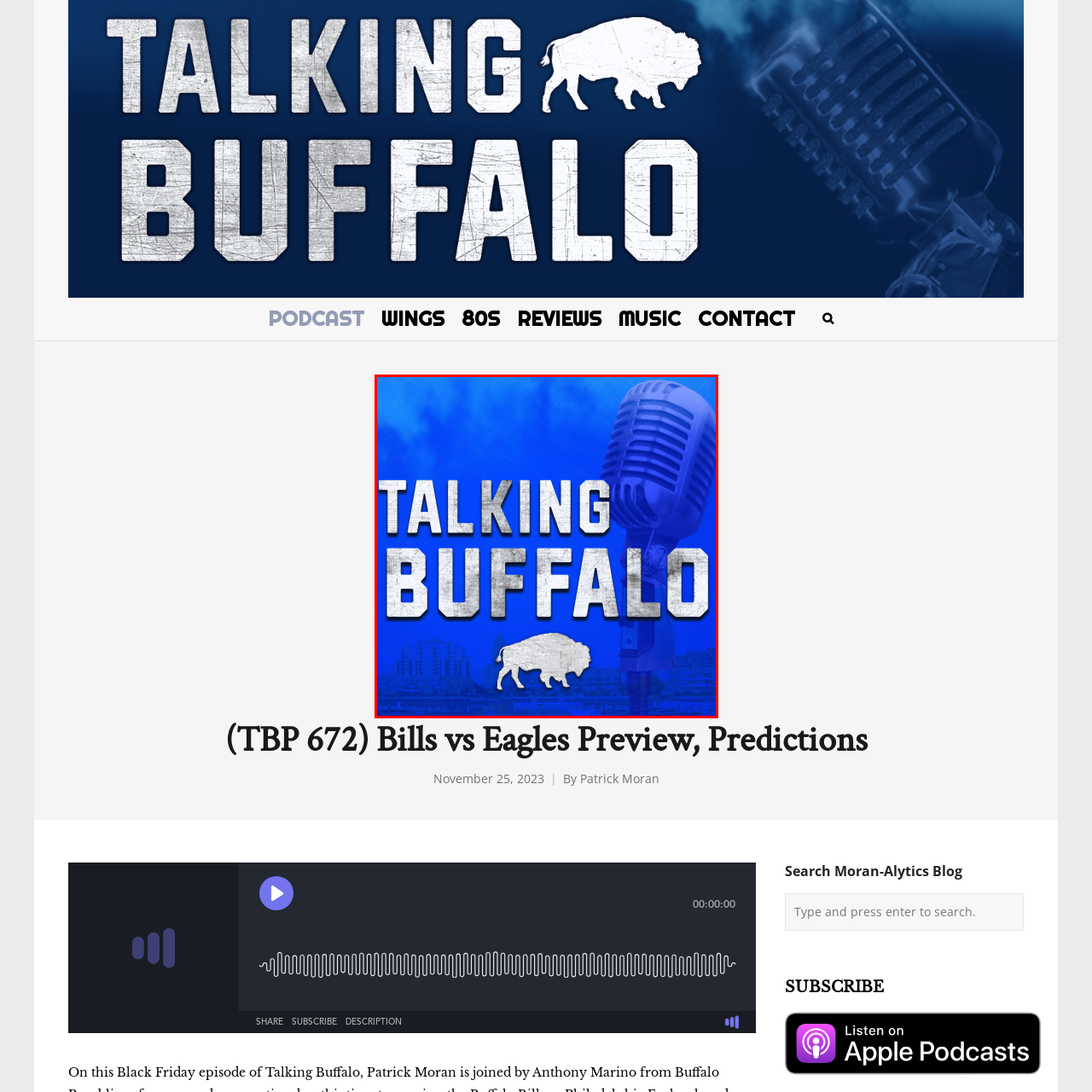Look at the section of the image marked by the red box and offer an in-depth answer to the next question considering the visual cues: What is the shape of the buffalo representation?

The shape of the buffalo representation is a silhouette because the caption mentions that there is a 'silhouette of a buffalo' below the title, which suggests a two-dimensional outline of the buffalo's shape.